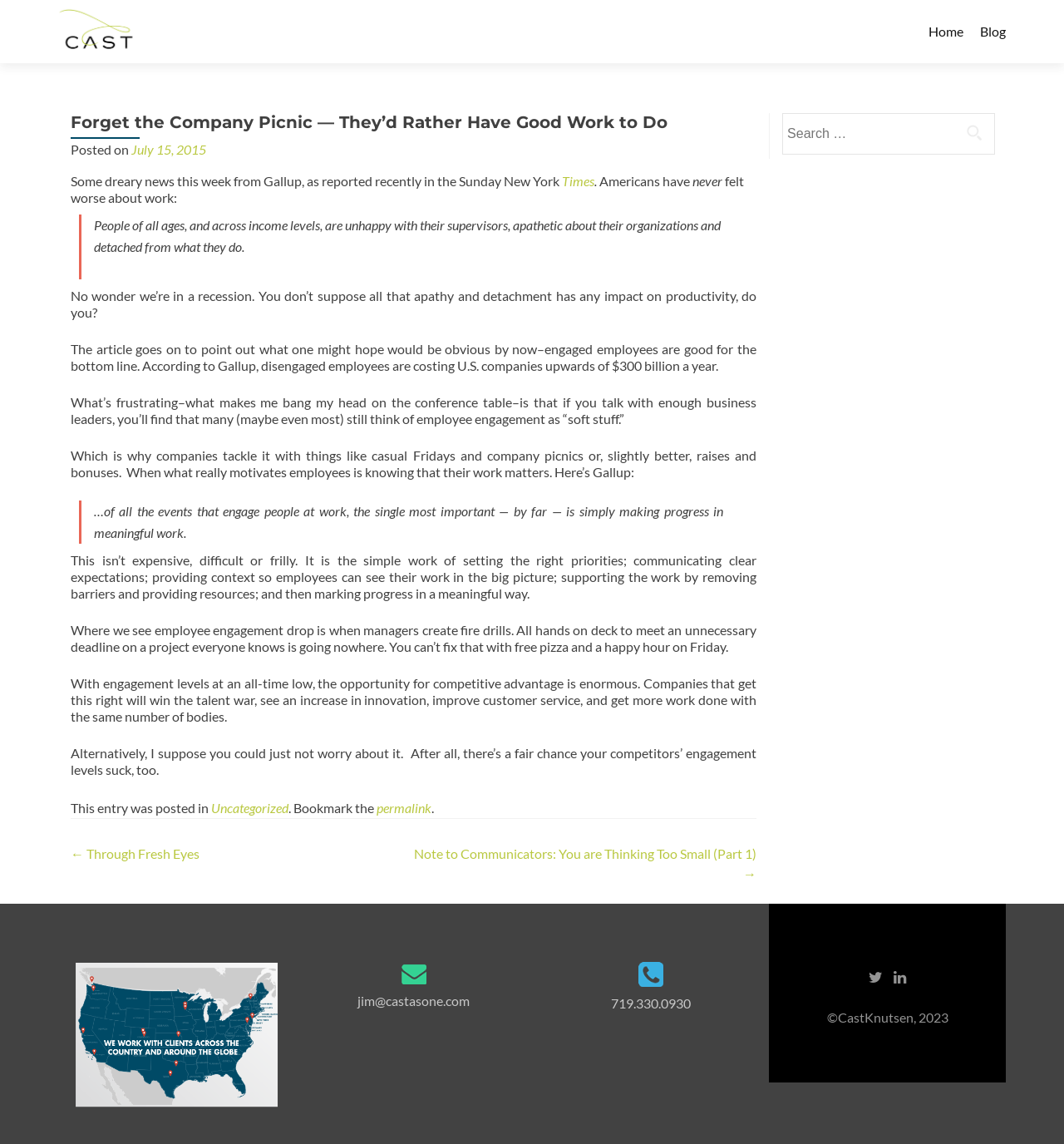What is the topic of the article?
Identify the answer in the screenshot and reply with a single word or phrase.

Employee engagement